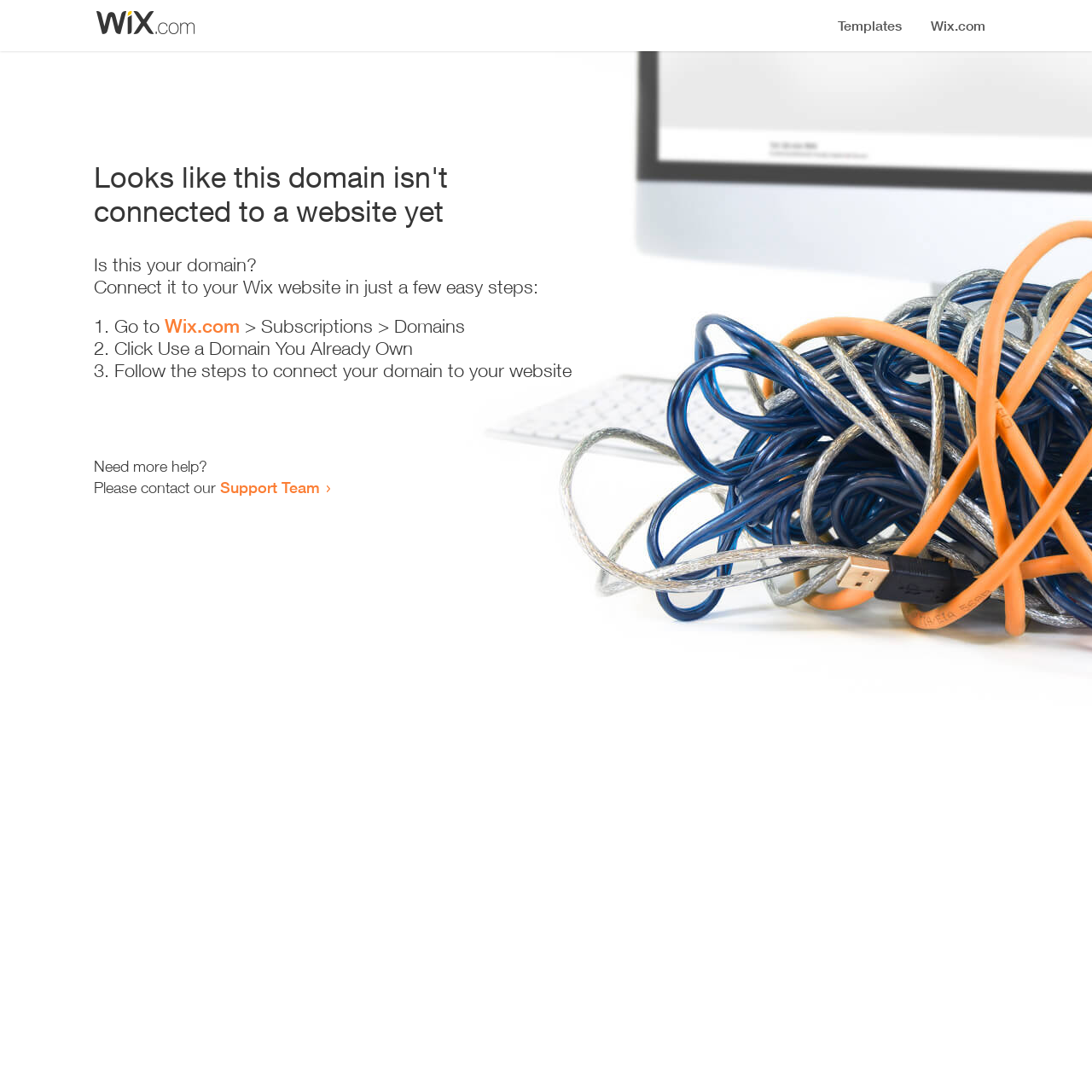What is the support team contact method?
Use the information from the image to give a detailed answer to the question.

I found the static text element 'Need more help?' followed by a link element 'Support Team', which suggests that the support team can be contacted through this link.